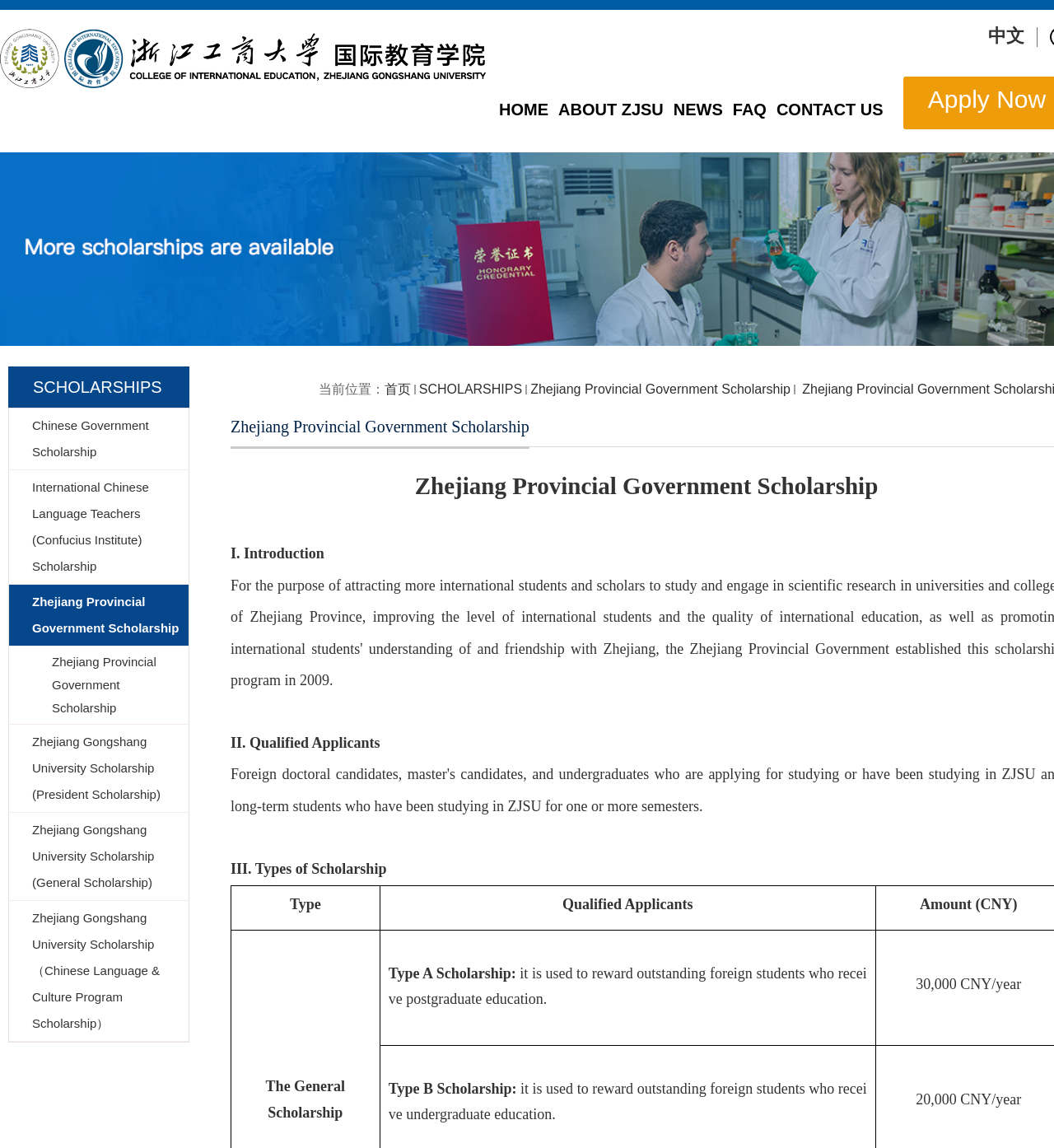Determine the bounding box coordinates of the clickable region to carry out the instruction: "go back to international education college English homepage".

[0.0, 0.024, 0.461, 0.037]